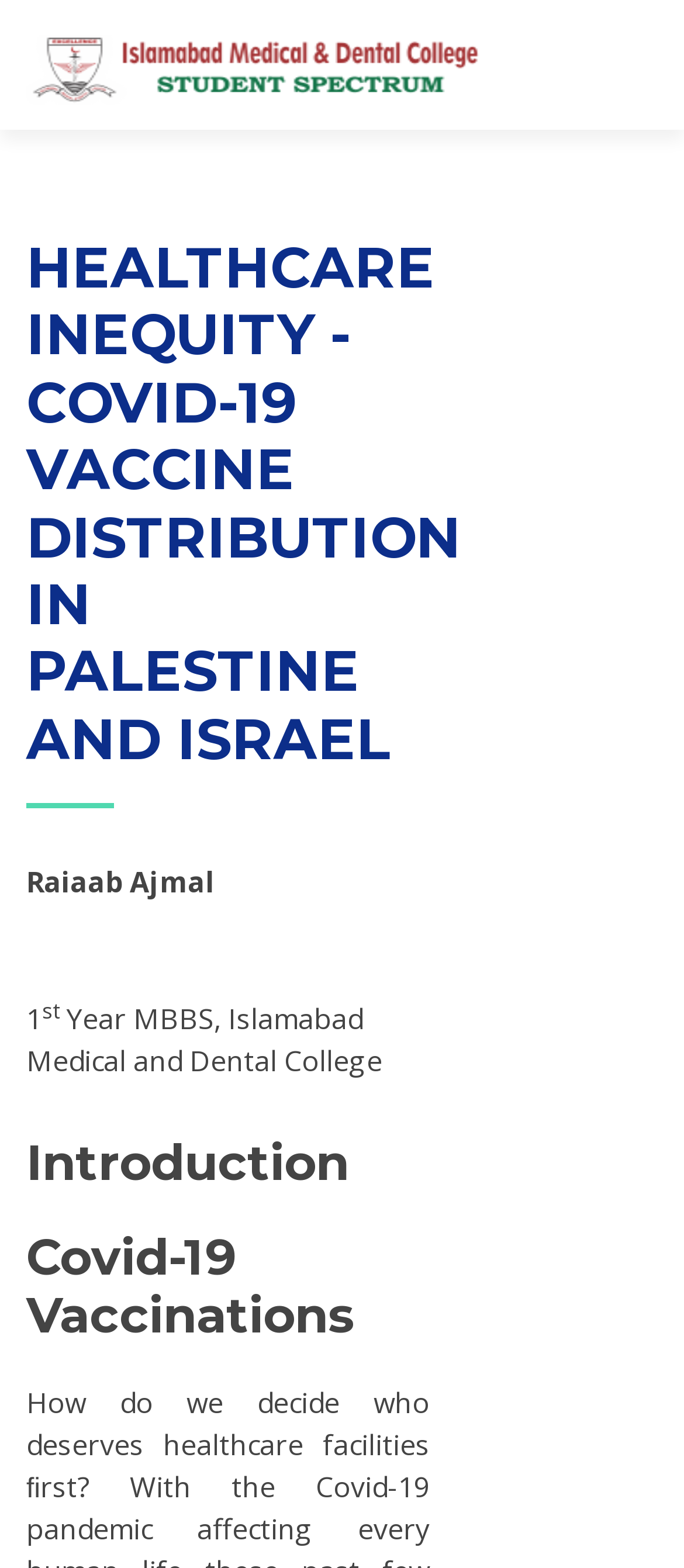What is the topic of the 'Covid-19 Vaccinations' section?
Please answer the question with a detailed response using the information from the screenshot.

The topic of the section is indicated by the heading 'Covid-19 Vaccinations', which suggests that the section is about Covid-19 vaccinations.